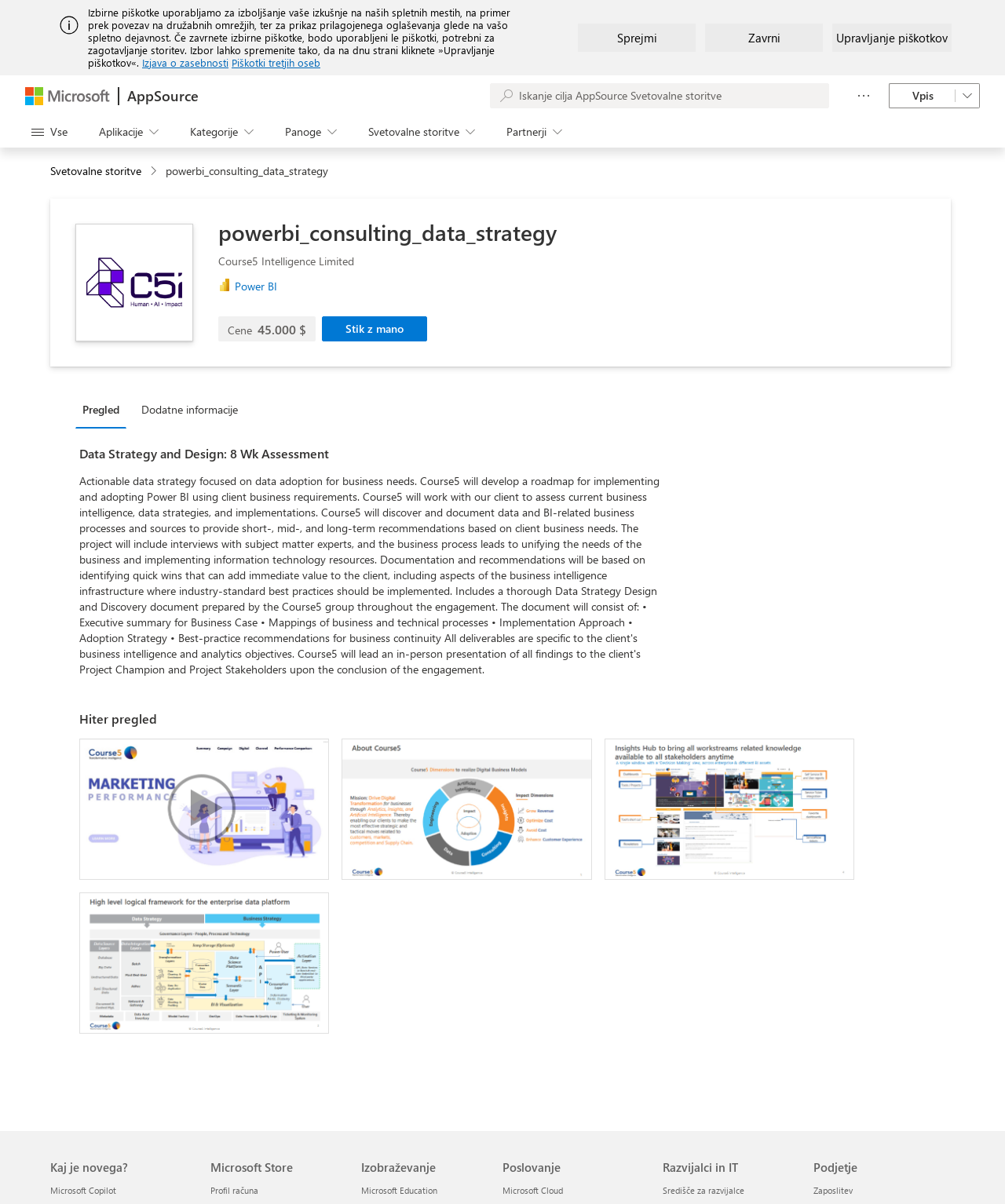Using floating point numbers between 0 and 1, provide the bounding box coordinates in the format (top-left x, top-left y, bottom-right x, bottom-right y). Locate the UI element described here: https://www.who.int/neglected_diseases/preventive_chemotherapy/sch/en

None